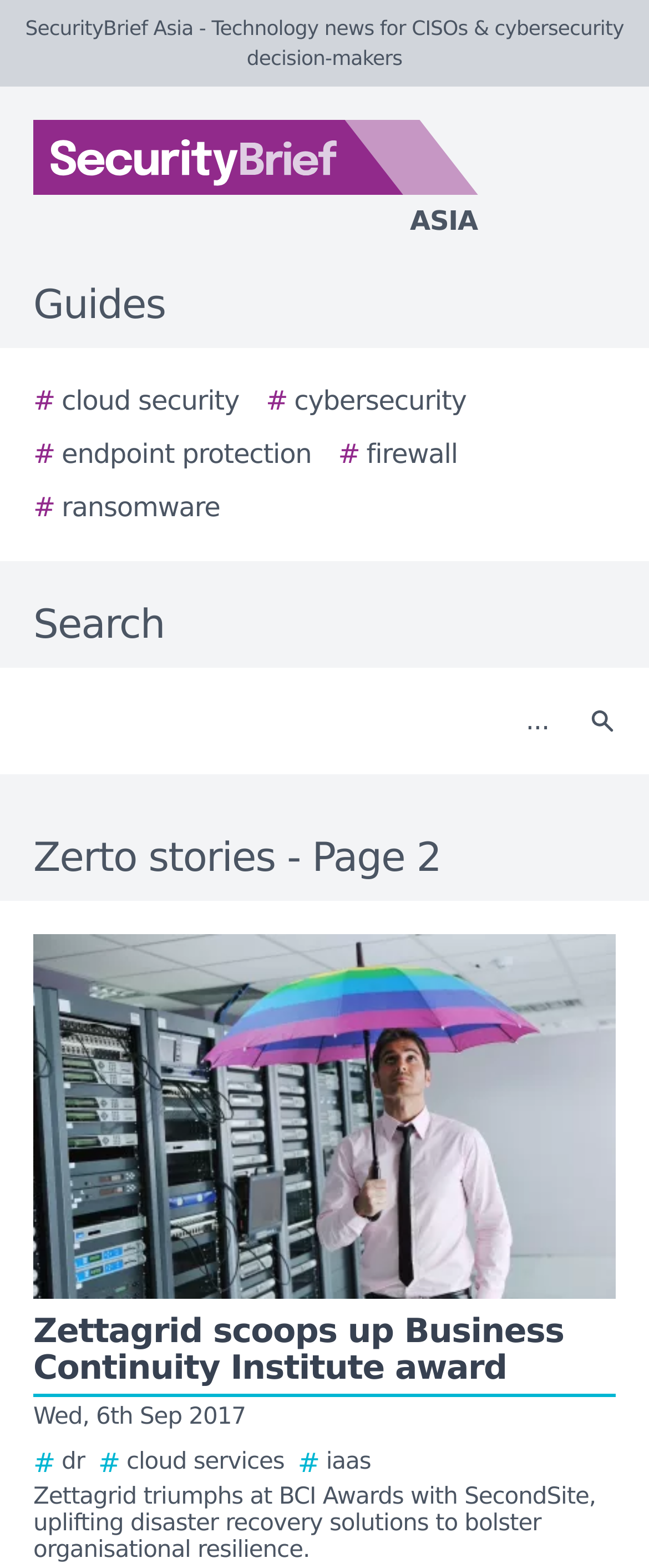Using a single word or phrase, answer the following question: 
What is the name of the website?

SecurityBrief Asia